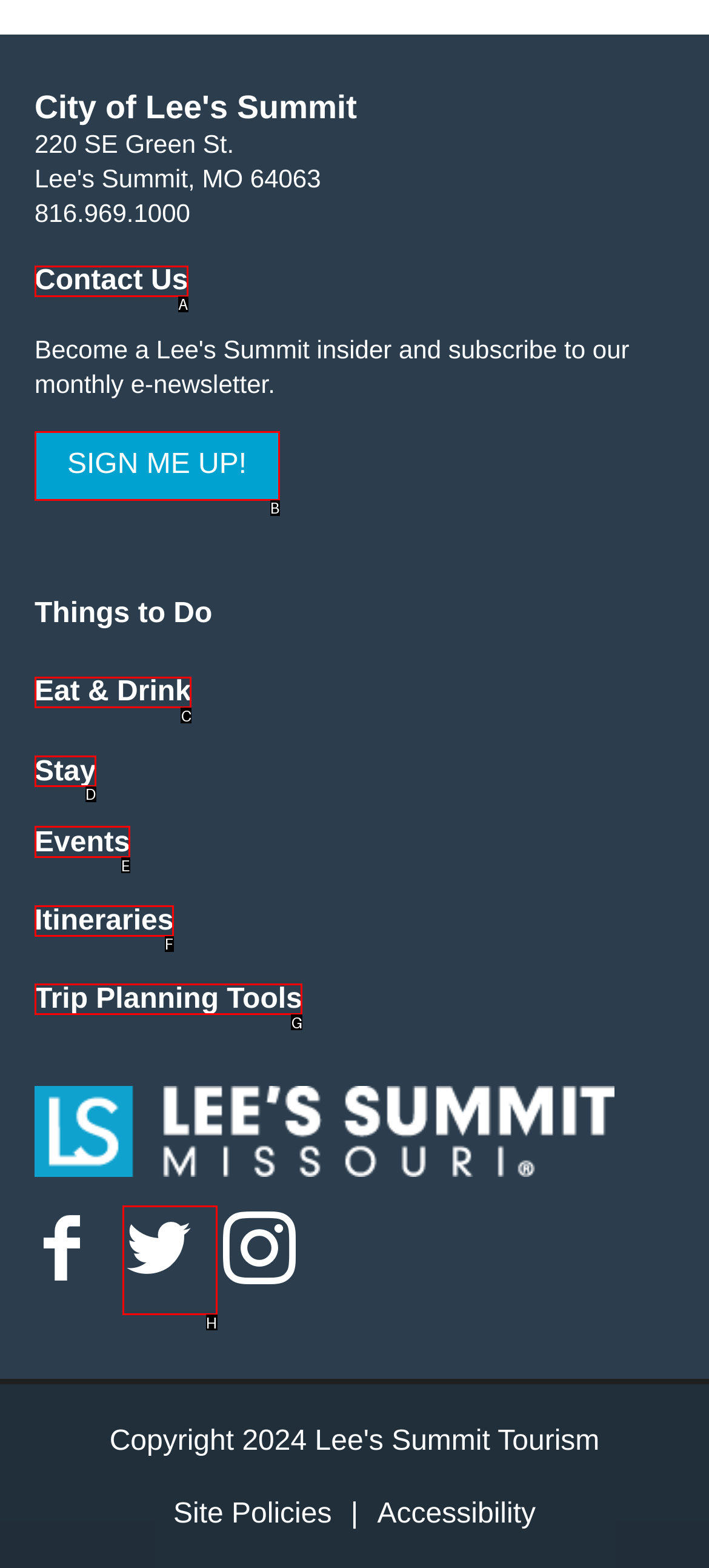Determine which element should be clicked for this task: check events
Answer with the letter of the selected option.

E